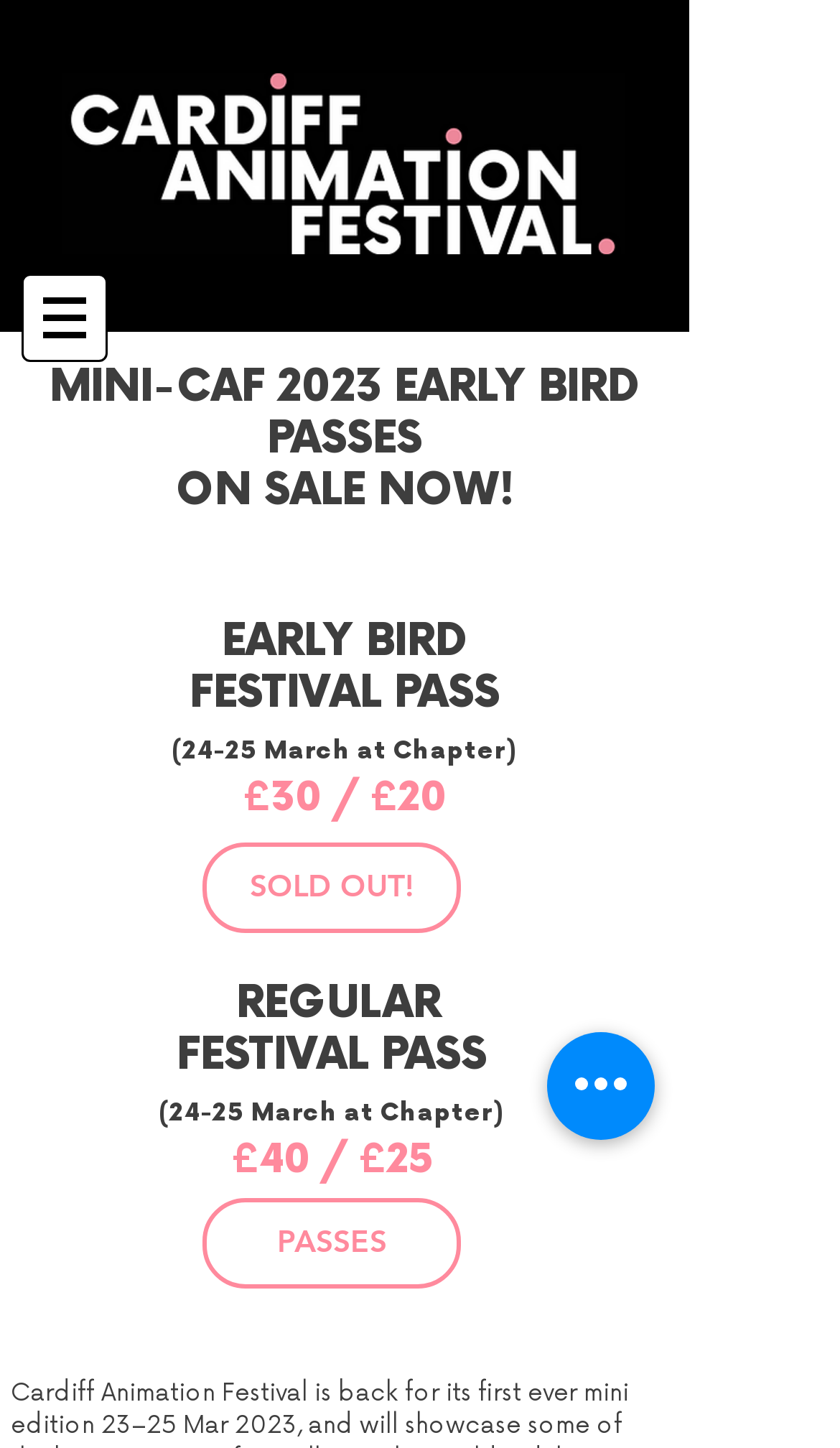How many types of festival passes are available?
Using the image, provide a concise answer in one word or a short phrase.

2